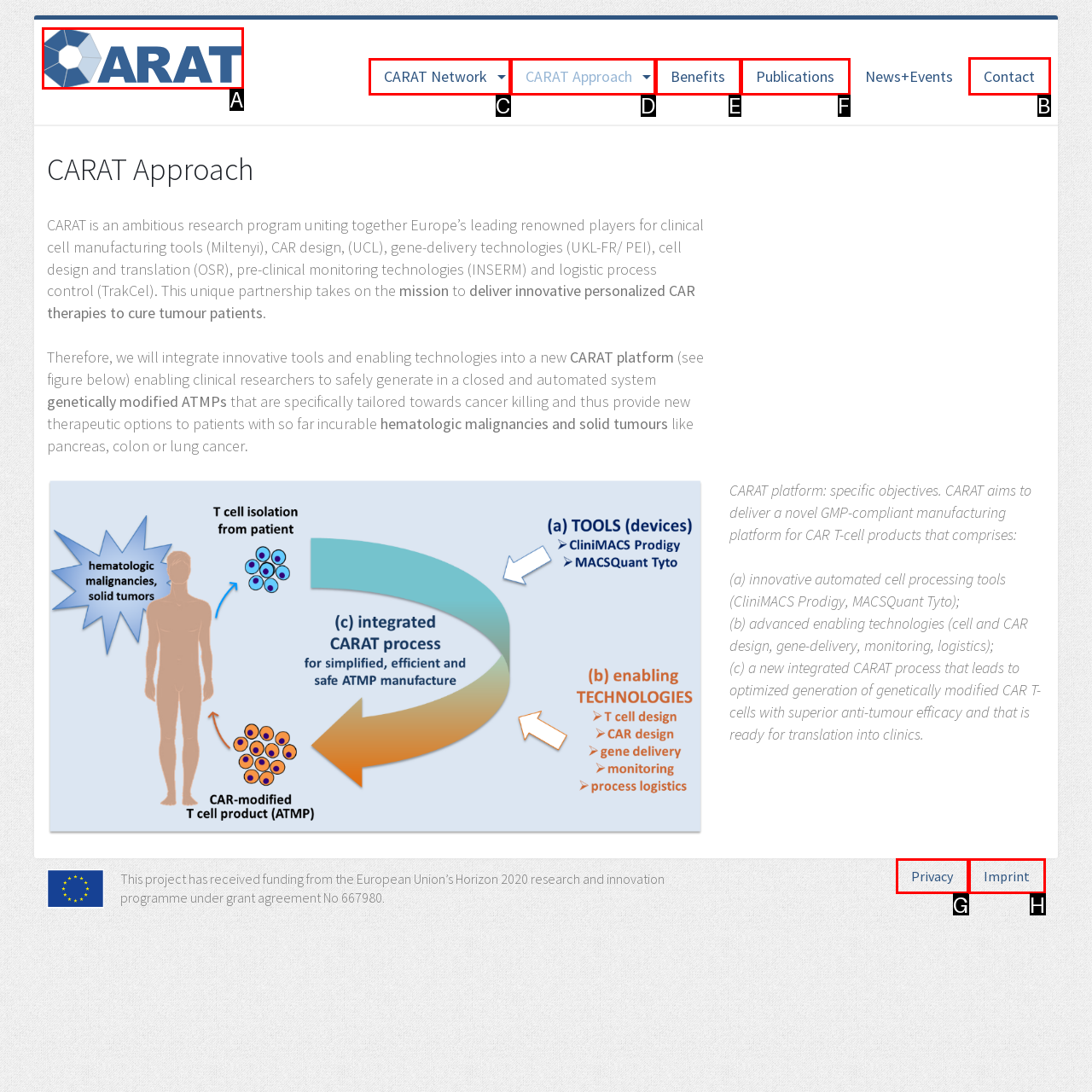Choose the HTML element that should be clicked to accomplish the task: Contact us. Answer with the letter of the chosen option.

B